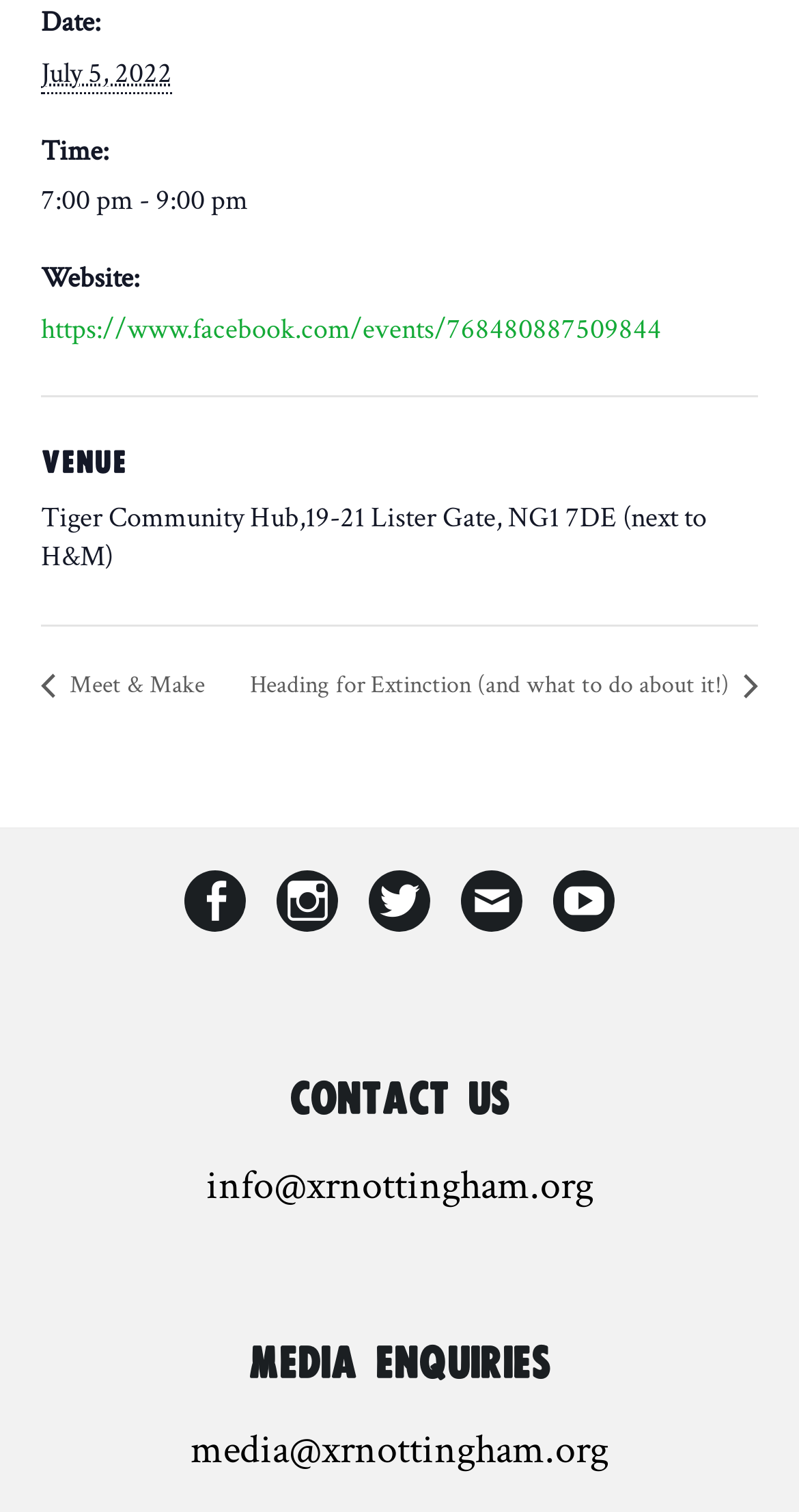Given the element description, predict the bounding box coordinates in the format (top-left x, top-left y, bottom-right x, bottom-right y). Make sure all values are between 0 and 1. Here is the element description: https://www.facebook.com/events/768480887509844

[0.051, 0.205, 0.828, 0.23]